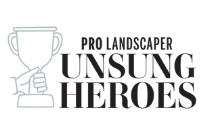Reply to the question with a single word or phrase:
What is the symbol in the image?

A trophy being held by a hand